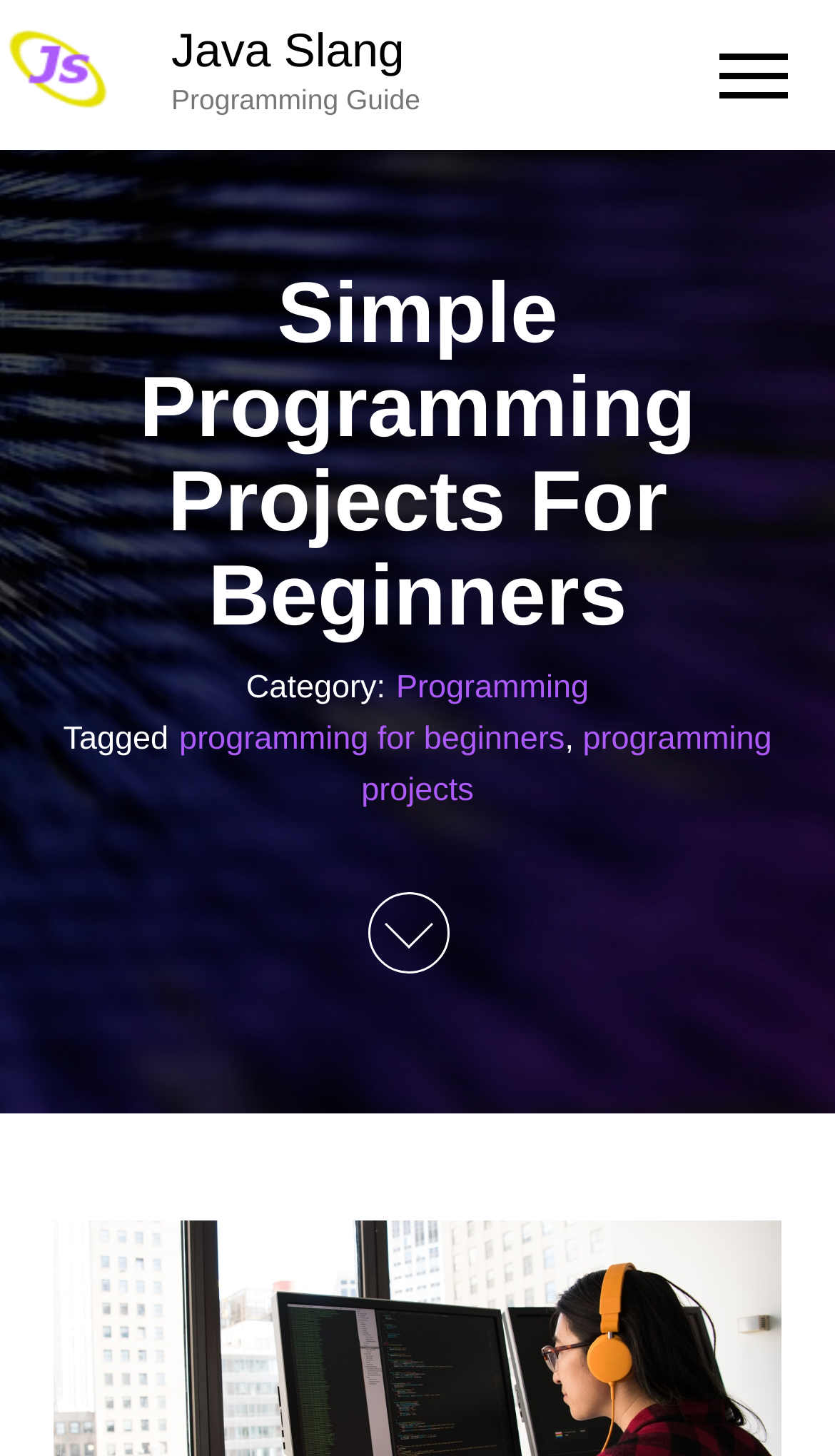Elaborate on the information and visuals displayed on the webpage.

The webpage is about programming, specifically focusing on simple programming projects for beginners. At the top-left corner, there is a logo or icon with the text "Java Slang" next to it, which is also a clickable link. Below this, there is a larger heading that spans almost the entire width of the page, reading "Simple Programming Projects For Beginners".

To the right of the logo, there is a link with the same text "Java Slang" and a static text "Programming Guide" below it. Further down, there is a section with a label "Category:" followed by a link to "Programming". Below this, there are tags or keywords related to the topic, including "programming for beginners", "programming projects", separated by commas.

The overall structure of the webpage is divided into sections, with clear headings and concise text, making it easy to navigate and understand.